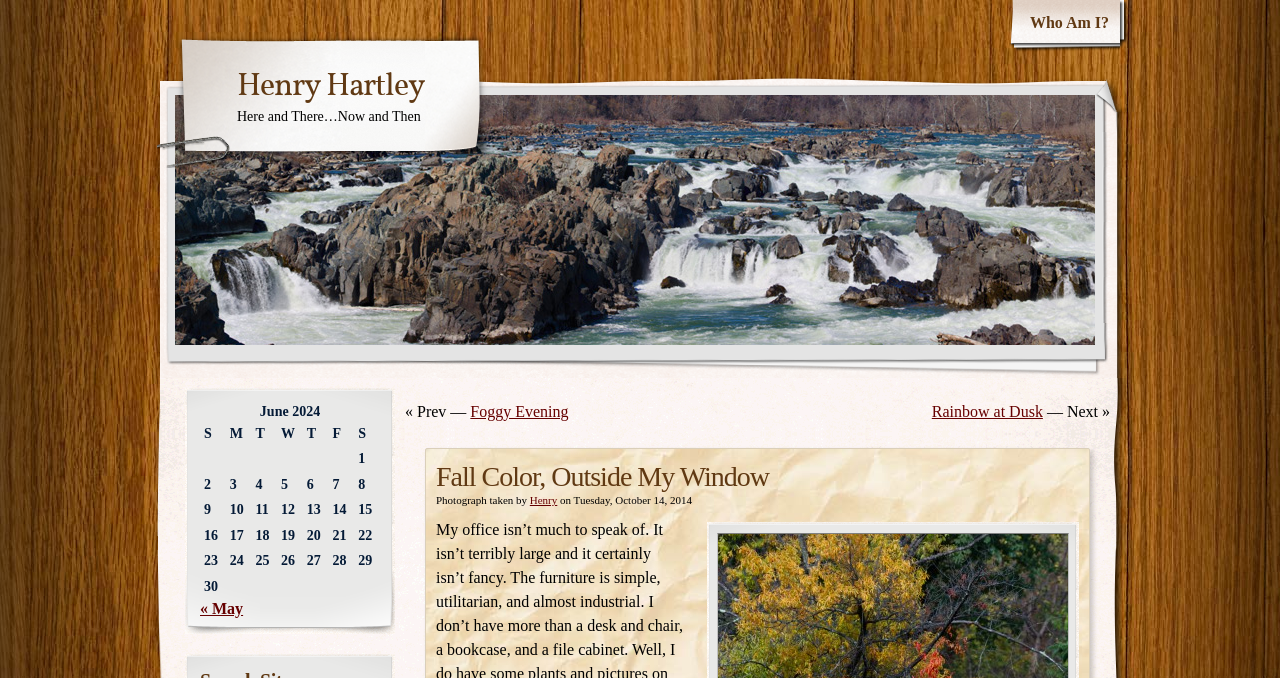Given the description: "« May", determine the bounding box coordinates of the UI element. The coordinates should be formatted as four float numbers between 0 and 1, [left, top, right, bottom].

[0.156, 0.885, 0.19, 0.91]